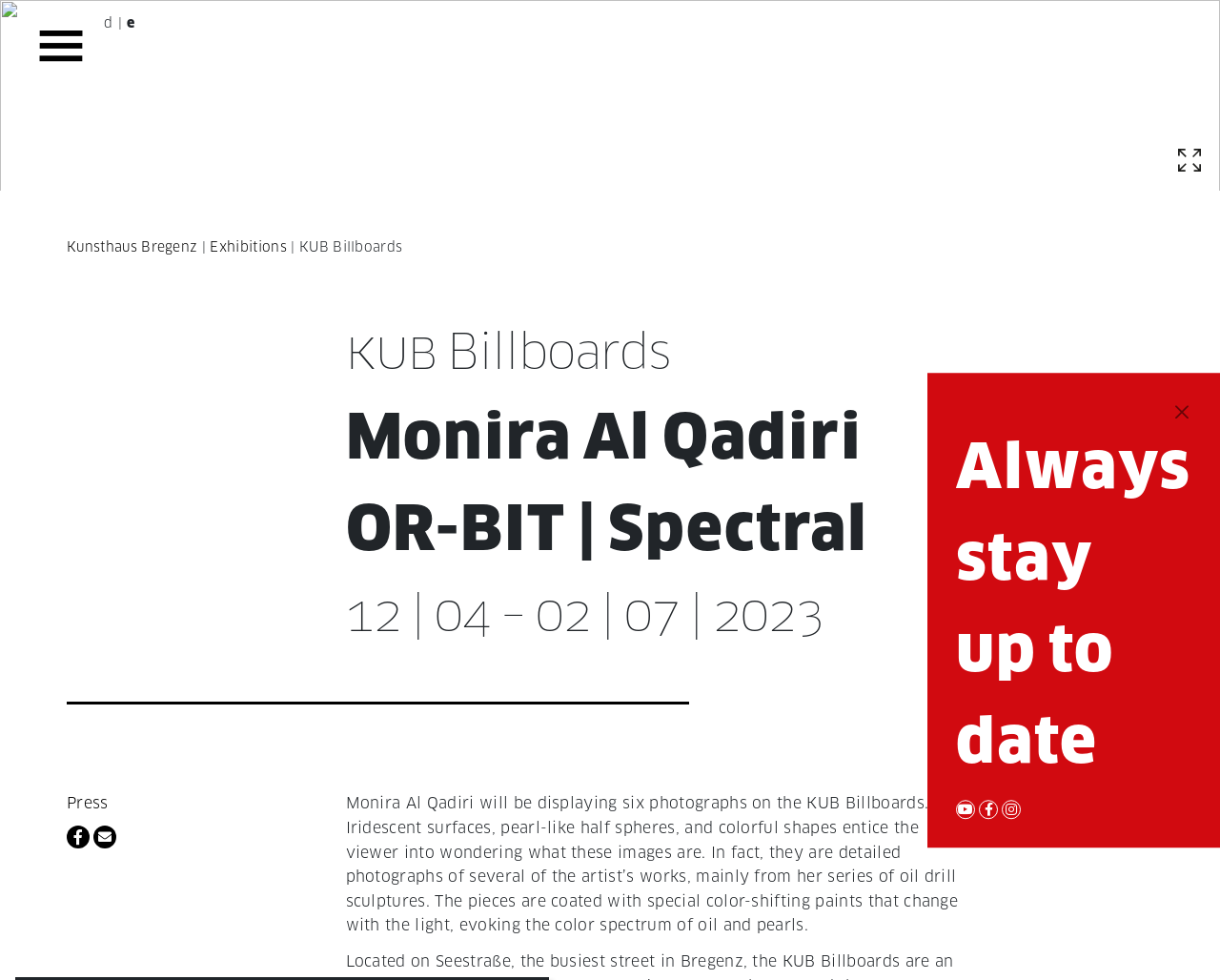Using the description: "parent_node: Always aria-label="Close"", identify the bounding box of the corresponding UI element in the screenshot.

[0.96, 0.41, 0.977, 0.43]